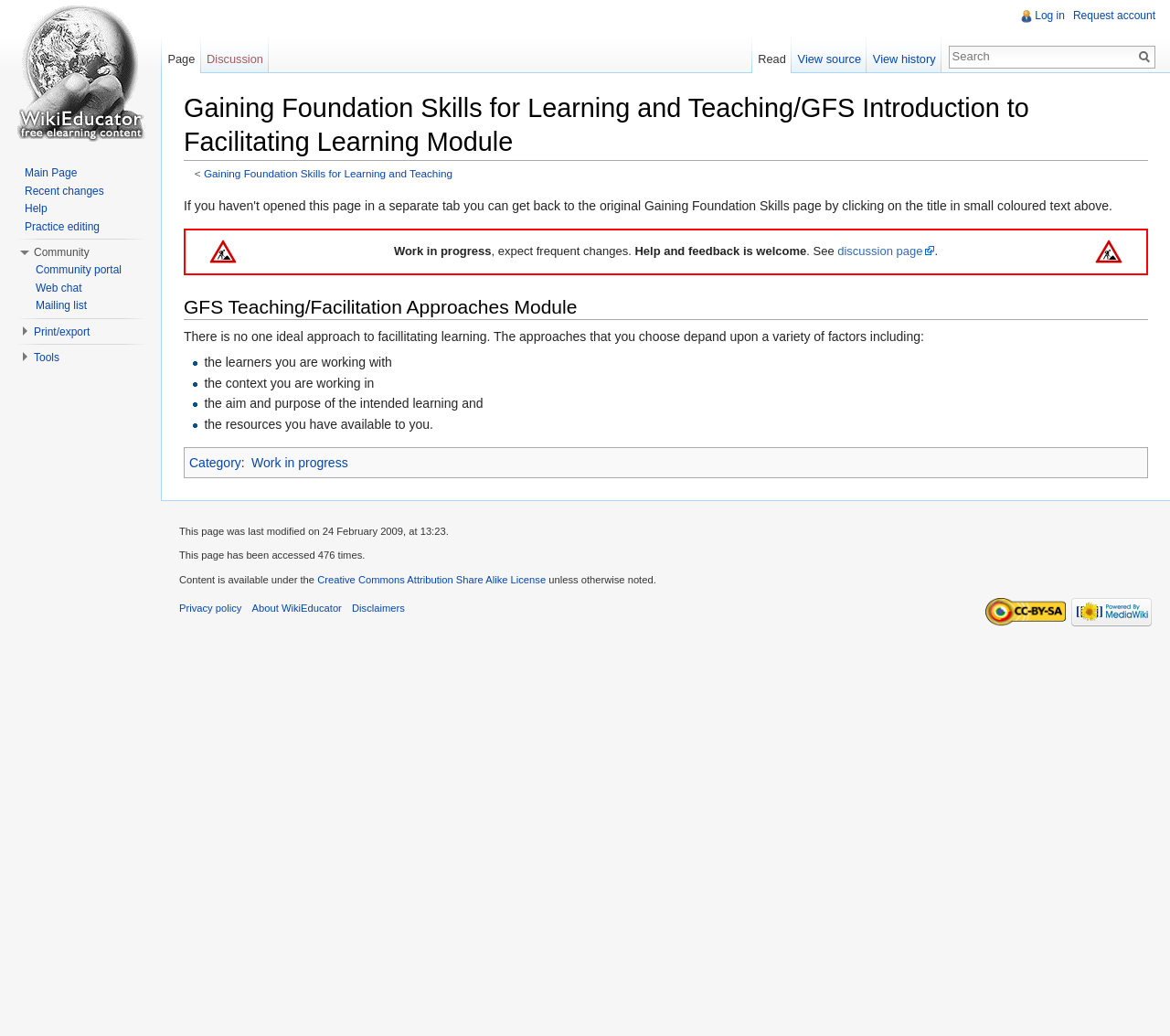Answer briefly with one word or phrase:
What is the image displayed on the webpage?

Road Works.svg